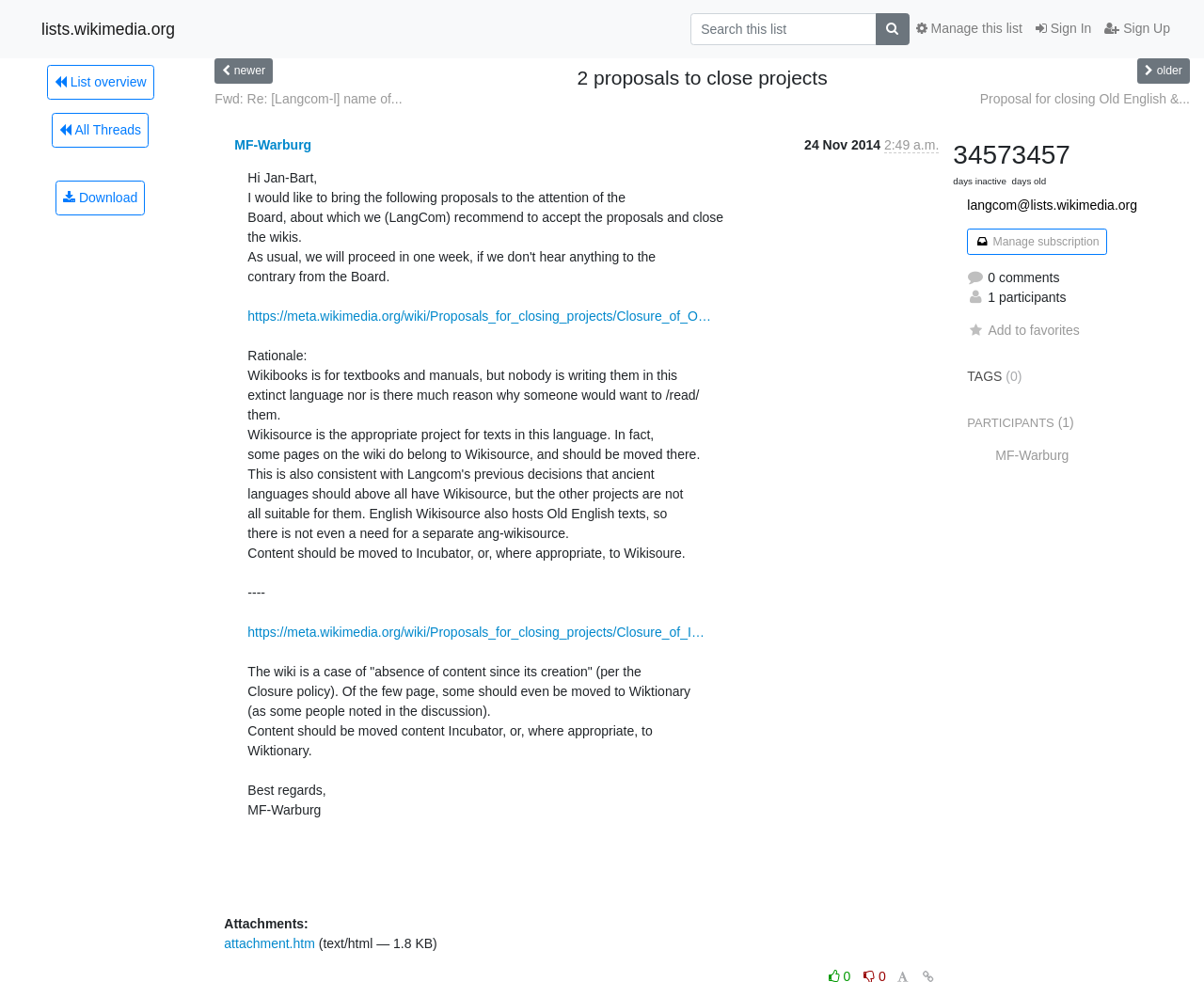Specify the bounding box coordinates of the element's region that should be clicked to achieve the following instruction: "View proposal for closing Old English &...". The bounding box coordinates consist of four float numbers between 0 and 1, in the format [left, top, right, bottom].

[0.814, 0.093, 0.988, 0.108]